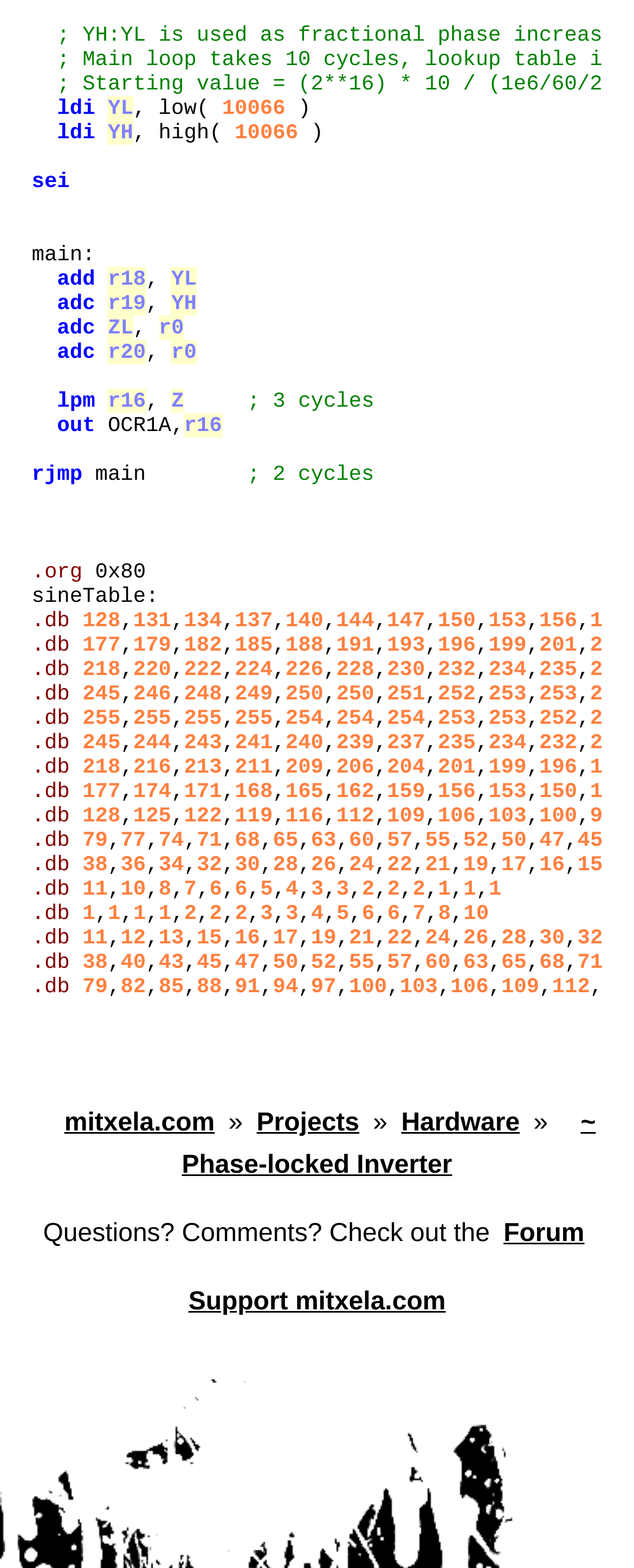Please identify the coordinates of the bounding box that should be clicked to fulfill this instruction: "check main function".

[0.05, 0.155, 0.15, 0.186]